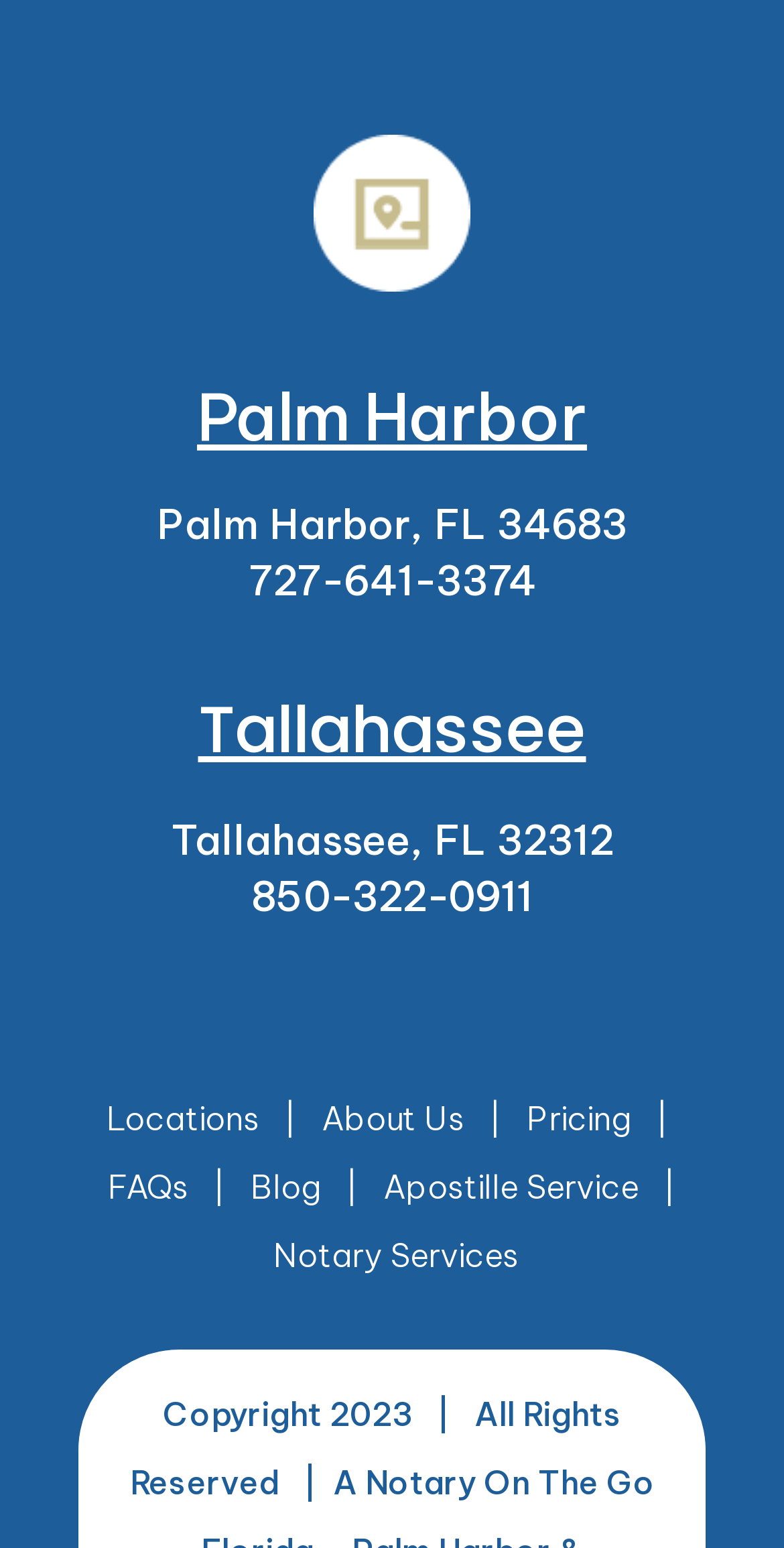Respond with a single word or phrase to the following question:
How many locations are listed?

2